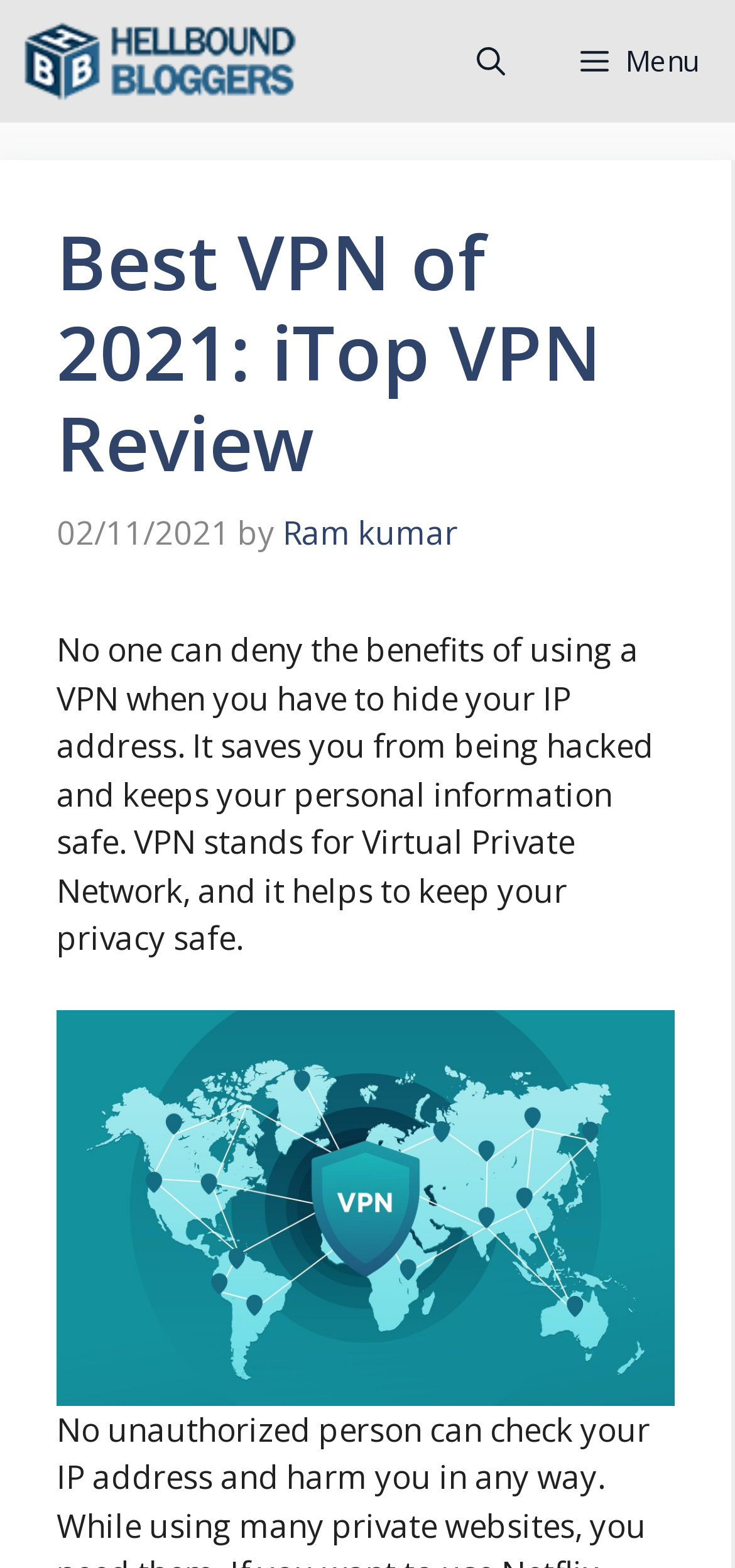What is the topic of the current article?
Using the information from the image, provide a comprehensive answer to the question.

I found the topic of the current article by looking at the heading element, which contains the text 'Best VPN of 2021: iTop VPN Review'. This text is likely the topic of the current article, as it is prominently displayed as a heading.